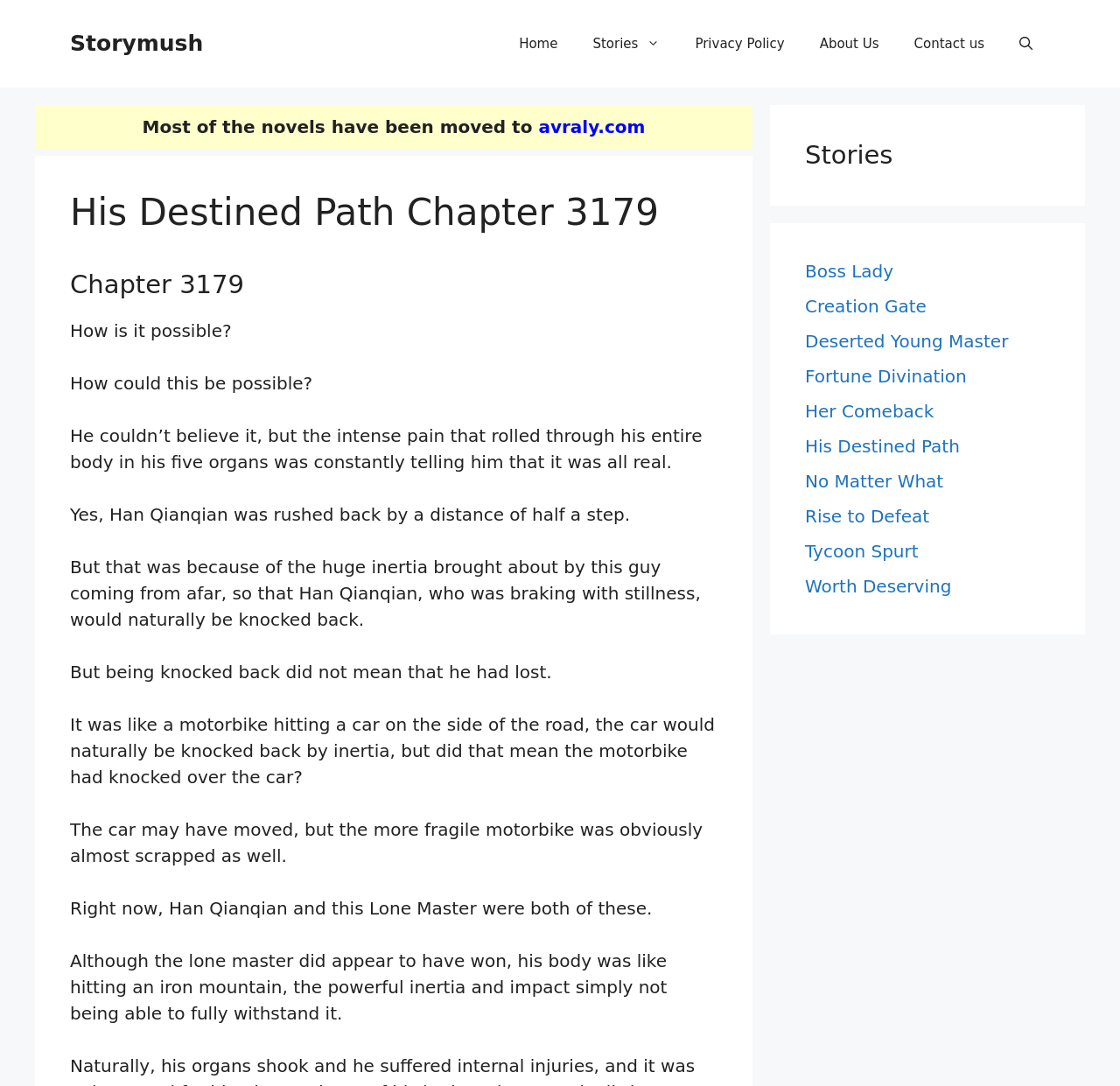Look at the image and answer the question in detail:
What is the comparison made in the story?

The story makes a comparison between Han Qianqian and Lone Master, where Han Qianqian is like a car and Lone Master is like a motorbike, and just as a motorbike hitting a car on the side of the road would cause the car to move, but the motorbike would also be almost scrapped, similarly, Han Qianqian and Lone Master are both affected by their confrontation.